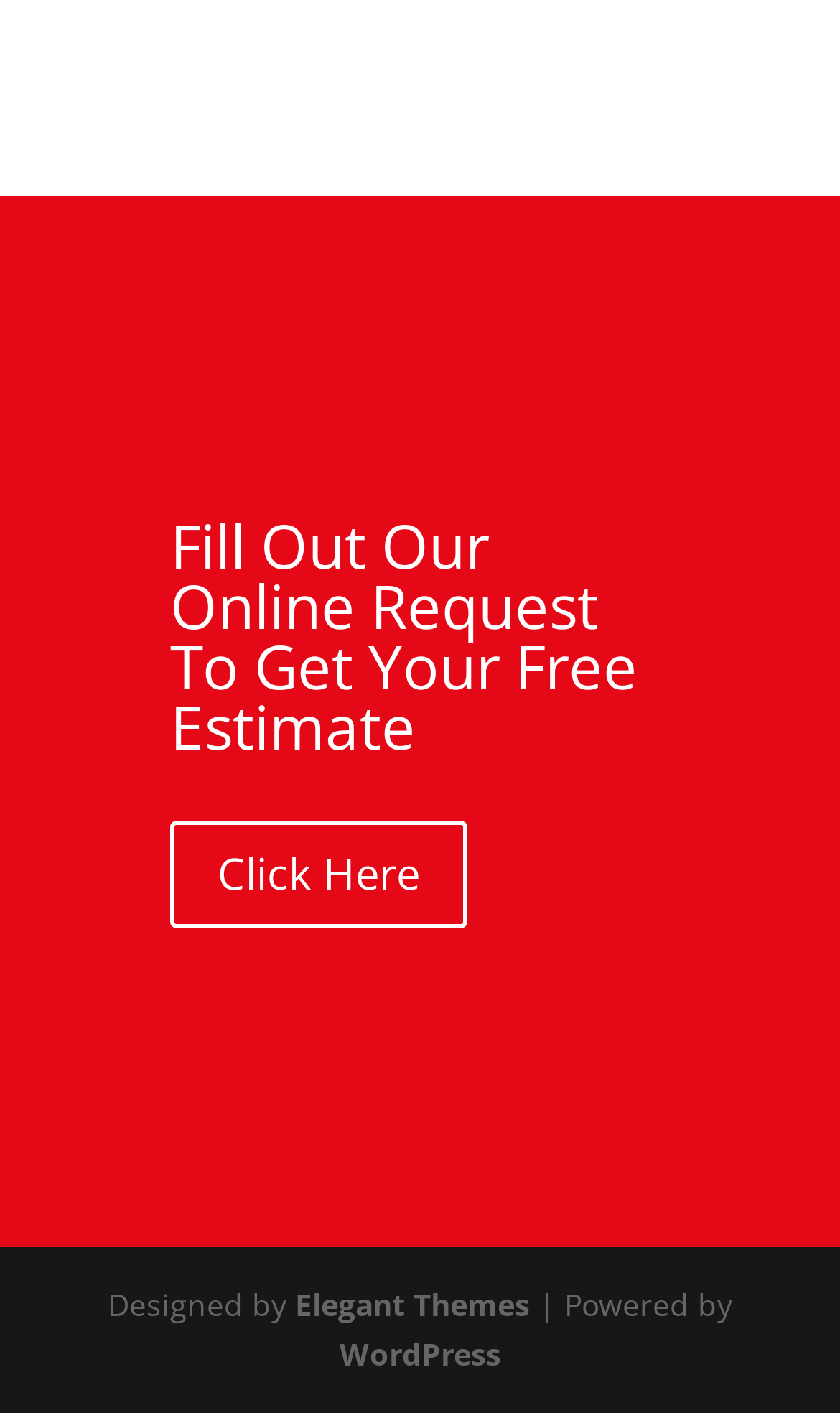Can you find the bounding box coordinates for the UI element given this description: "Elegant Themes"? Provide the coordinates as four float numbers between 0 and 1: [left, top, right, bottom].

[0.351, 0.908, 0.631, 0.937]